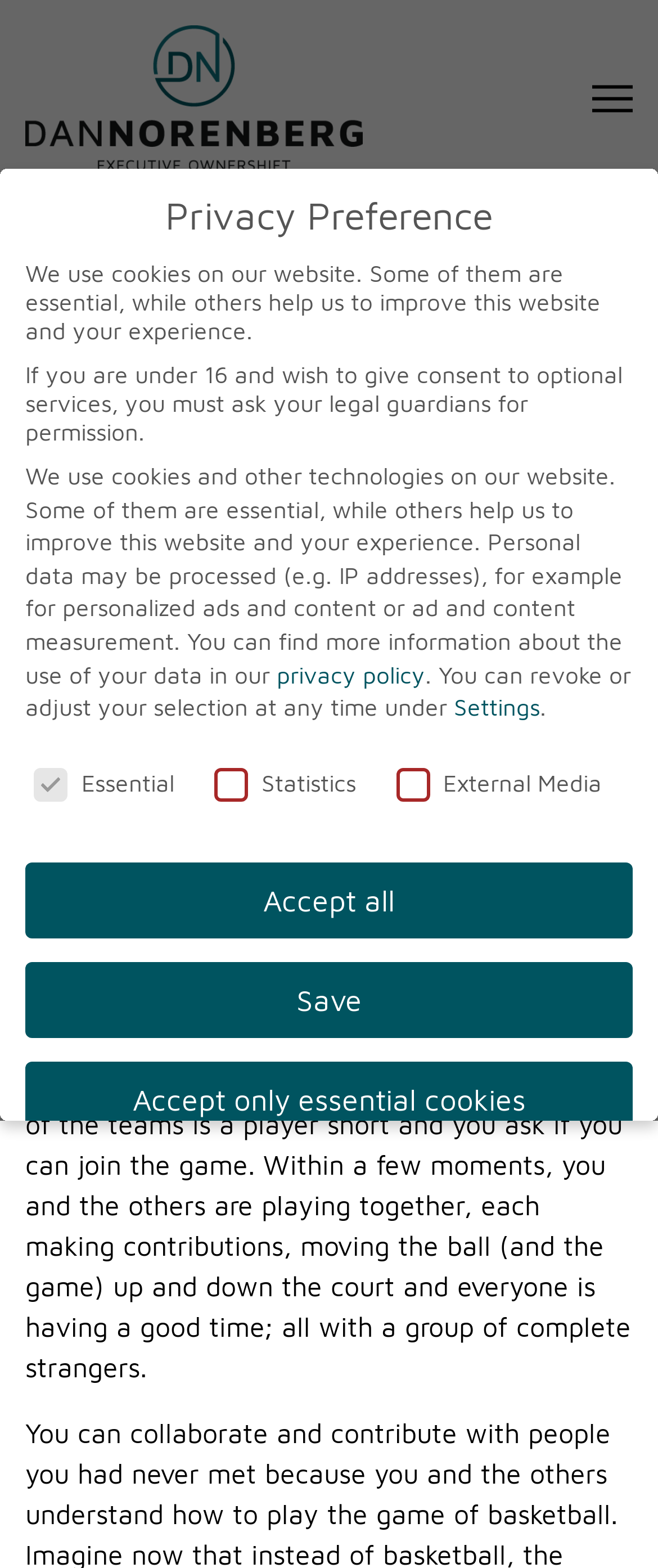What are the three types of cookies used on the website?
We need a detailed and exhaustive answer to the question. Please elaborate.

I looked at the group element with the text 'Privacy Preference' and its child elements, which are checkboxes with labels 'Essential', 'Statistics', and 'External Media', and determined that these are the three types of cookies used on the website.